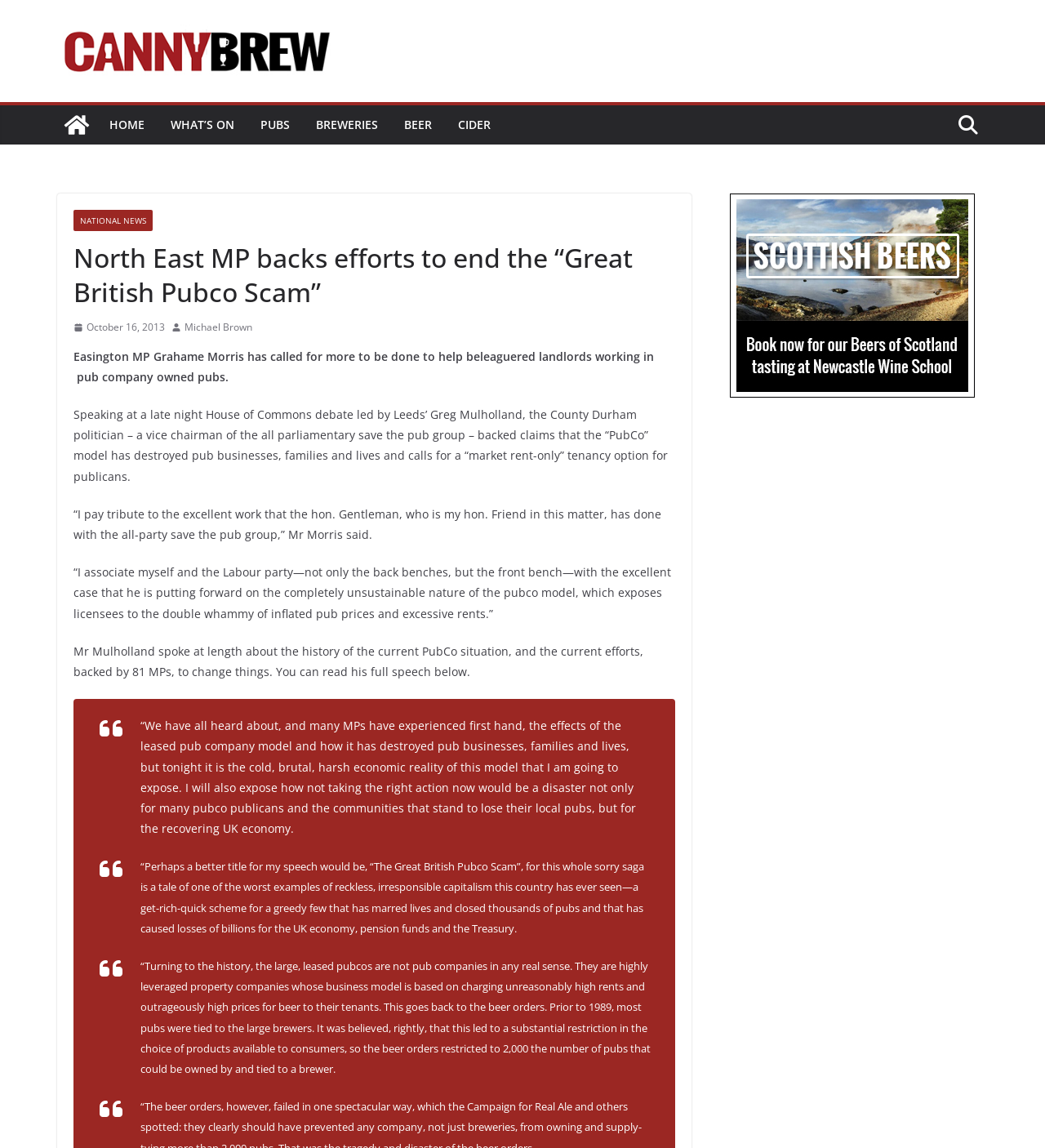Locate the bounding box of the UI element with the following description: "October 16, 2013".

[0.07, 0.277, 0.158, 0.293]